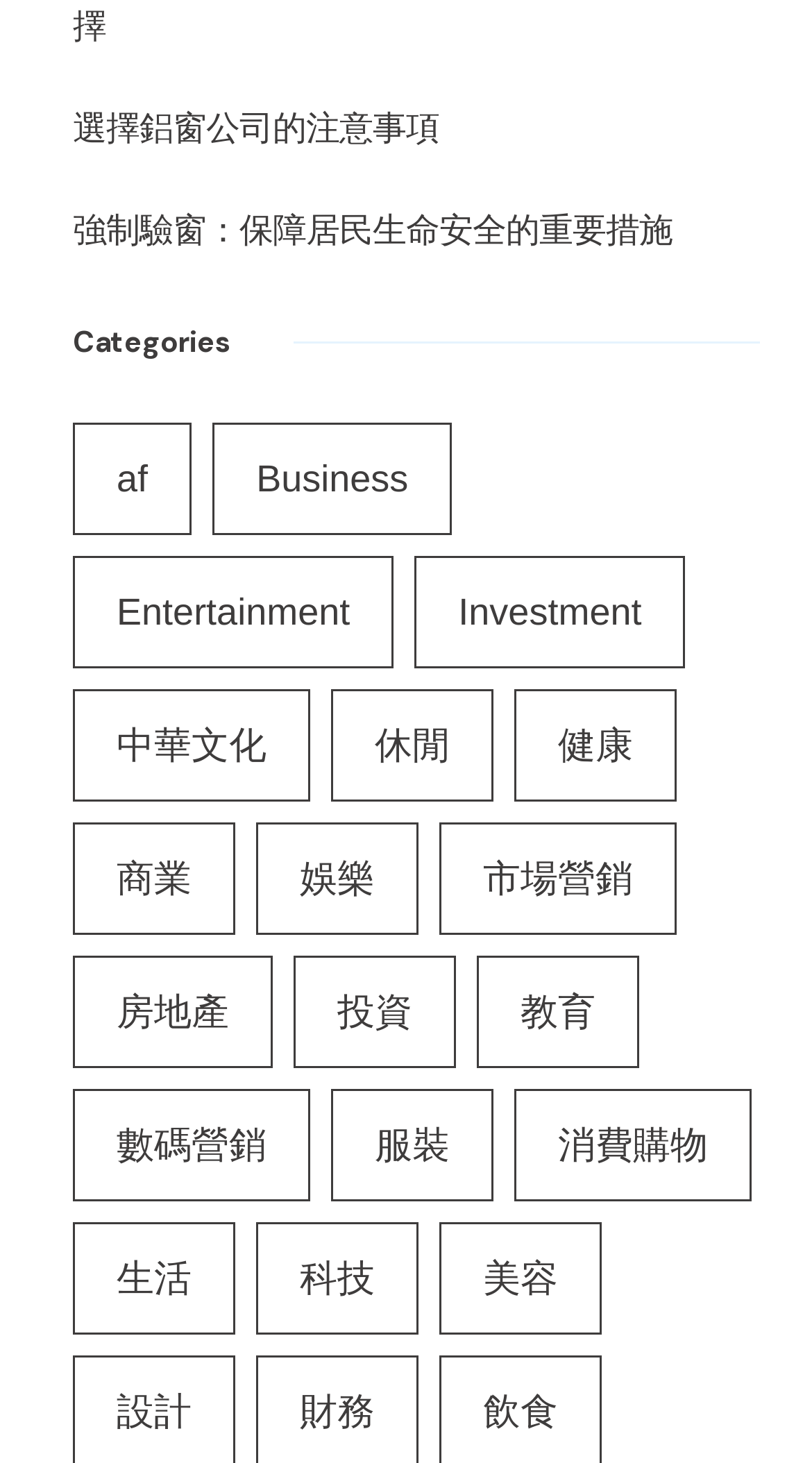Determine the coordinates of the bounding box that should be clicked to complete the instruction: "View af articles". The coordinates should be represented by four float numbers between 0 and 1: [left, top, right, bottom].

[0.09, 0.289, 0.236, 0.366]